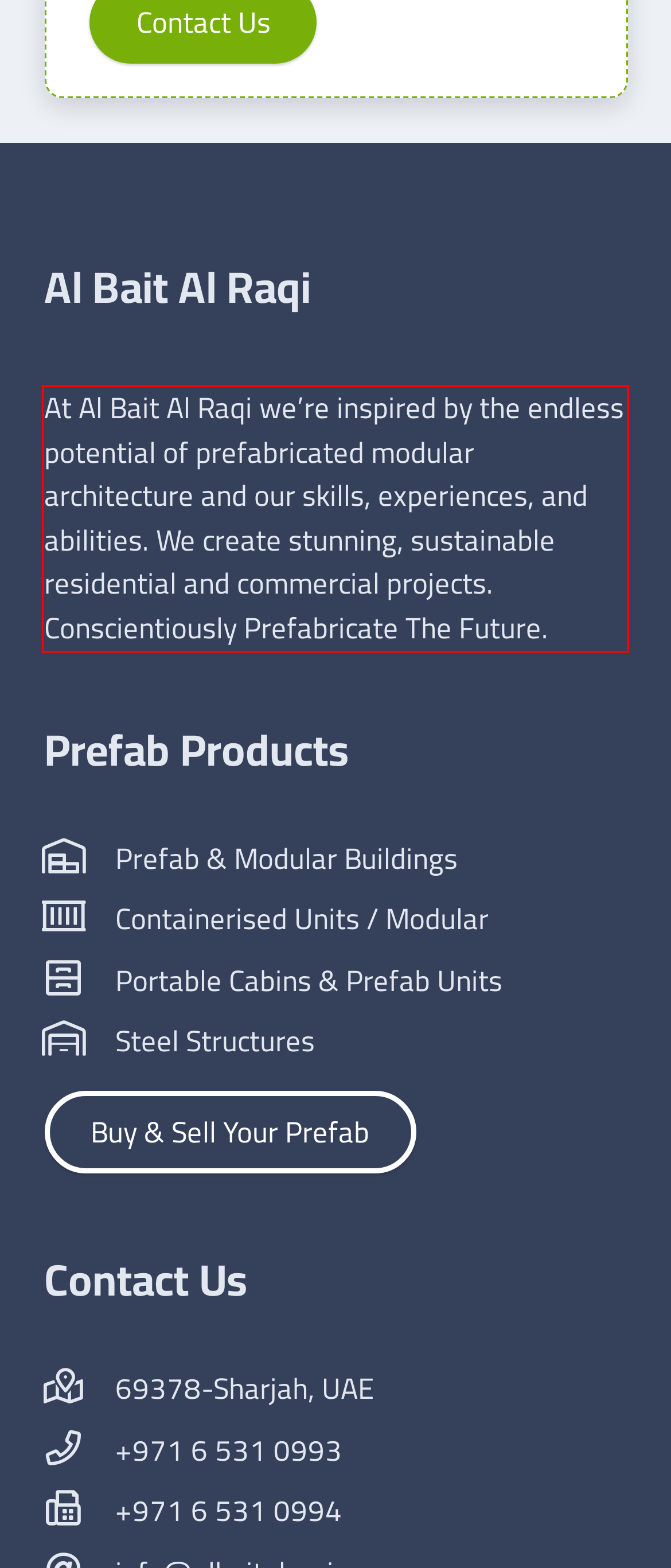Your task is to recognize and extract the text content from the UI element enclosed in the red bounding box on the webpage screenshot.

At Al Bait Al Raqi we’re inspired by the endless potential of prefabricated modular architecture and our skills, experiences, and abilities. We create stunning, sustainable residential and commercial projects. Conscientiously Prefabricate The Future.